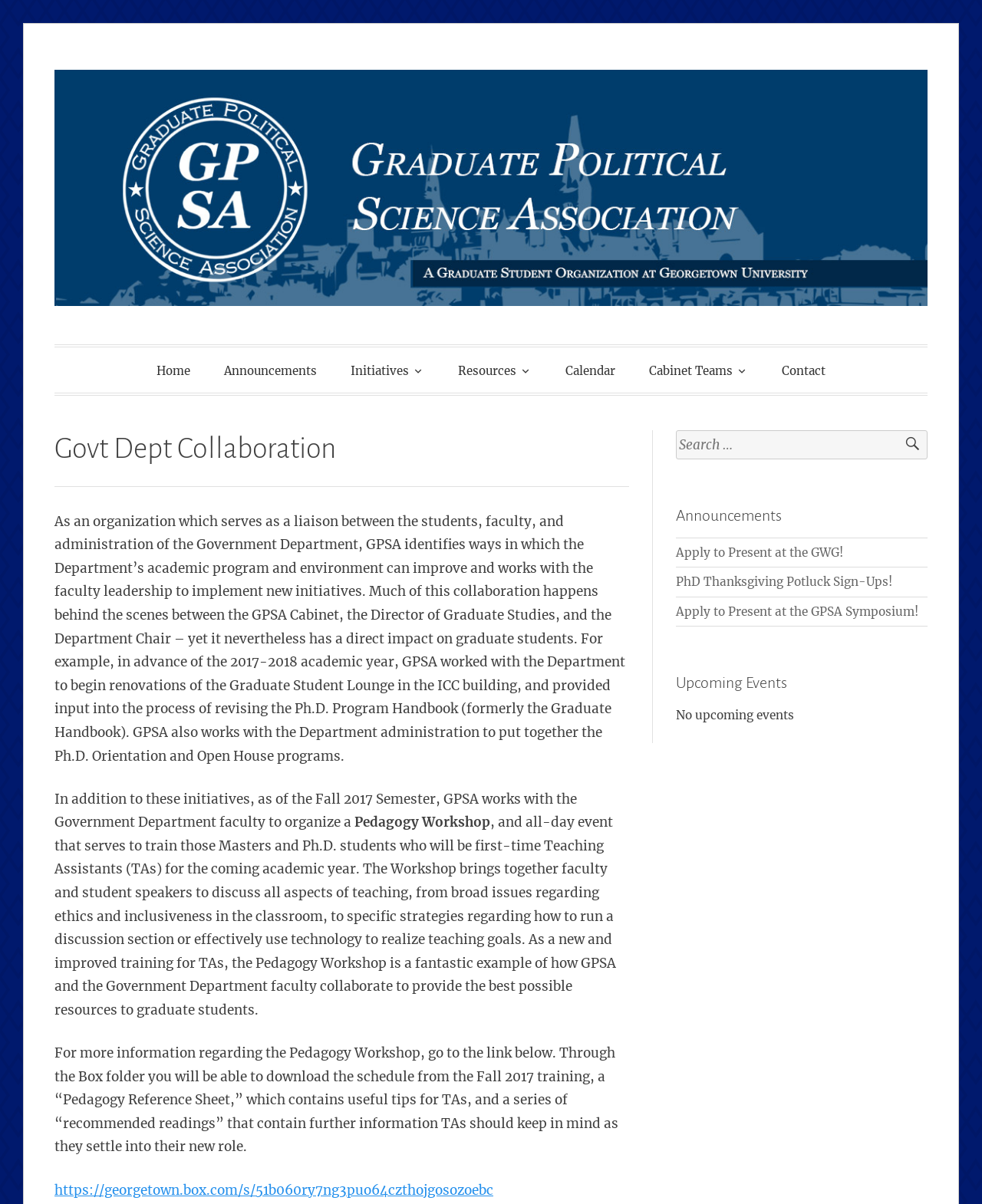Generate a thorough caption detailing the webpage content.

The webpage is about the Government Department's collaboration with the Graduate Student Association (GPSA). At the top left, there is a "Skip to content" link. Below it, there is a navigation menu with links to "Home", "Announcements", "Initiatives", "Resources", "Calendar", "Cabinet Teams", and "Contact". 

To the right of the navigation menu, there is a header section with the title "Govt Dept Collaboration – GPSA". Below the header, there is a paragraph of text that describes the role of GPSA in improving the academic program and environment of the Government Department. The text explains how GPSA works with the faculty leadership to implement new initiatives, such as renovating the Graduate Student Lounge and revising the Ph.D. Program Handbook.

Below this paragraph, there is another section of text that discusses the Pedagogy Workshop, an event organized by GPSA and the Government Department faculty to train first-time Teaching Assistants. The text describes the workshop's goals and provides a link to download resources related to the event.

To the right of the main content area, there is a complementary section with a search box and a heading that says "Announcements". Below the heading, there are three links to announcements, including "Apply to Present at the GWG!", "PhD Thanksgiving Potluck Sign-Ups!", and "Apply to Present at the GPSA Symposium!". Below the announcements, there is a heading that says "Upcoming Events", but it appears that there are no upcoming events listed.